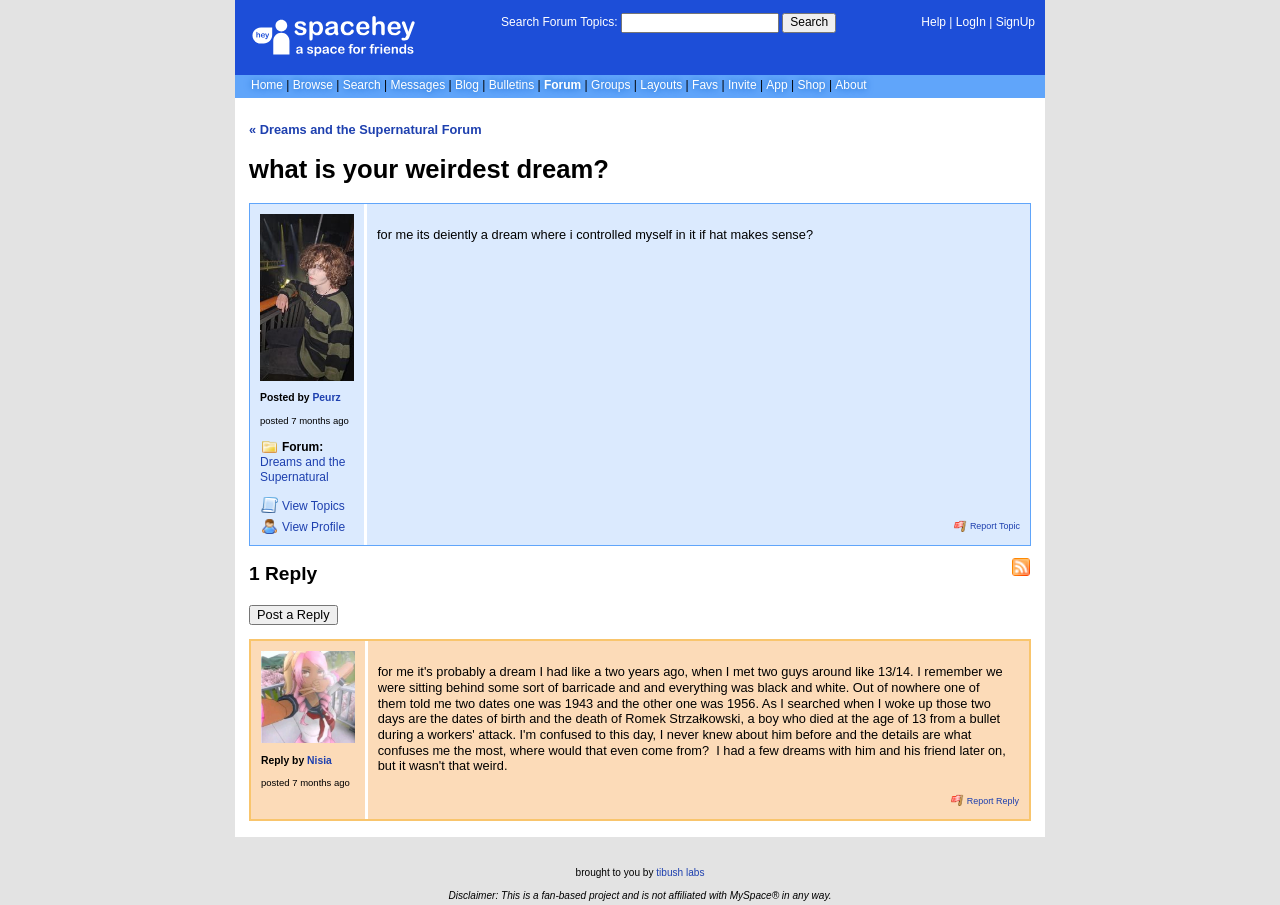Find the UI element described as: "Dreams and the Supernatural" and predict its bounding box coordinates. Ensure the coordinates are four float numbers between 0 and 1, [left, top, right, bottom].

[0.203, 0.503, 0.27, 0.535]